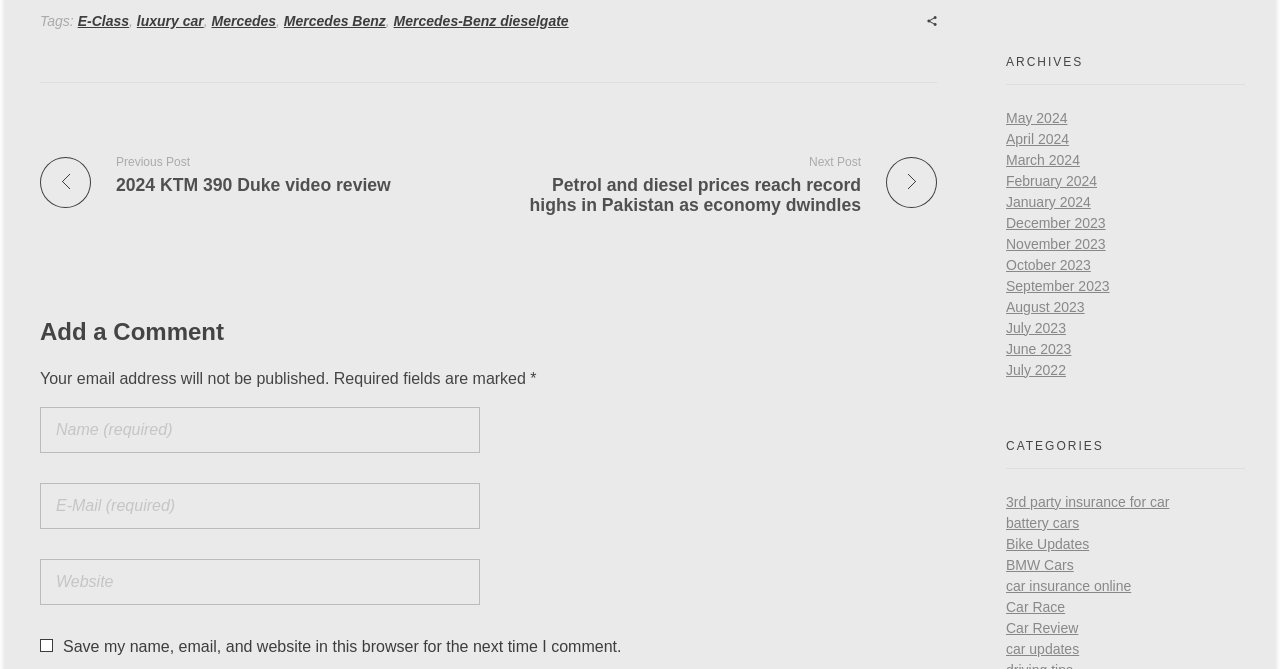What is the topic of the current post?
Provide a thorough and detailed answer to the question.

Based on the webpage, I can see that the current post is about a video review of the 2024 KTM 390 Duke, which is indicated by the heading '2024 KTM 390 Duke video review'.